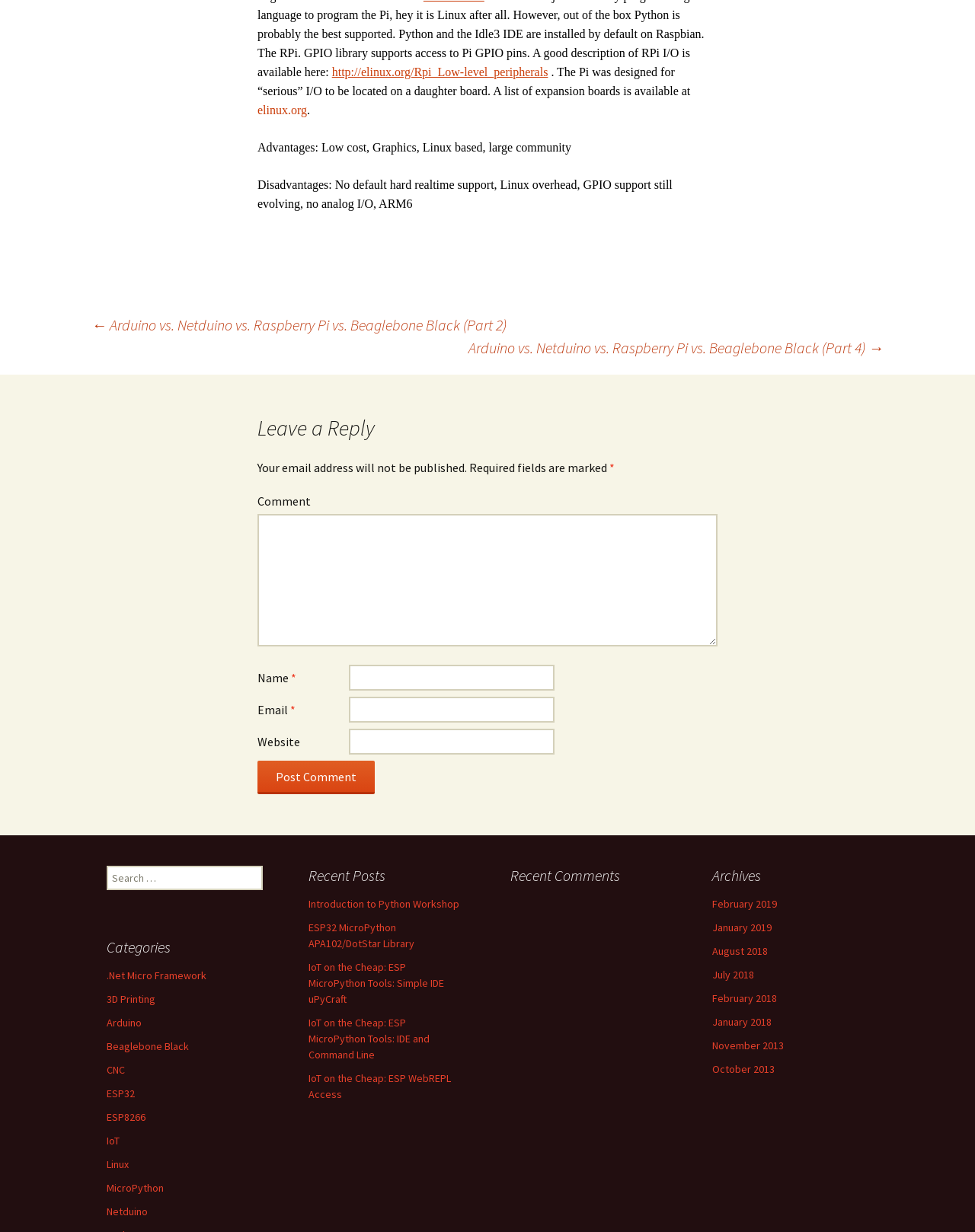What is the topic of the webpage?
From the image, provide a succinct answer in one word or a short phrase.

Raspberry Pi